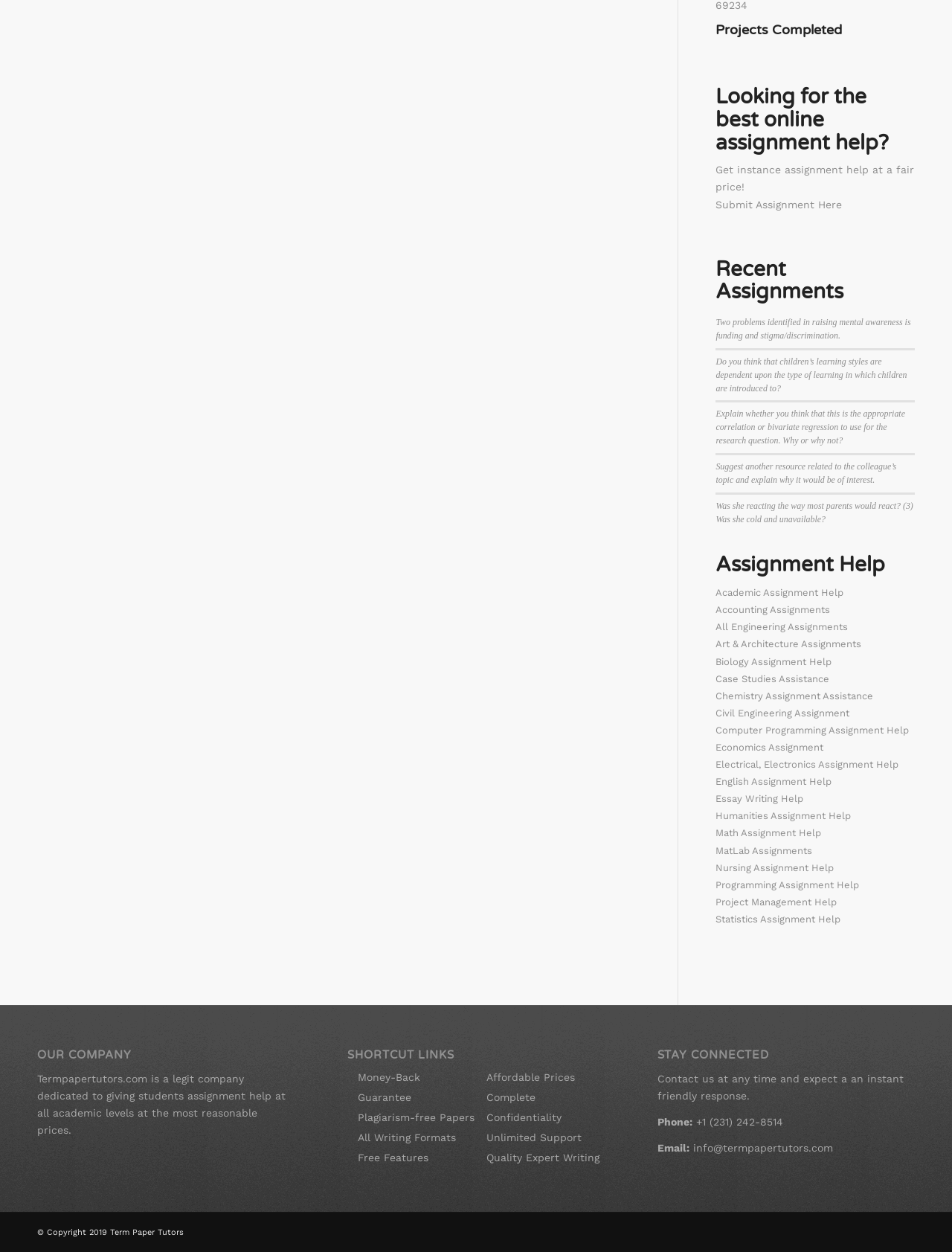What is the guarantee offered?
Kindly offer a detailed explanation using the data available in the image.

The company offers a Money-Back Guarantee, as listed in the 'SHORTCUT LINKS' section, indicating that students can get a refund if they are not satisfied with the assignment help.